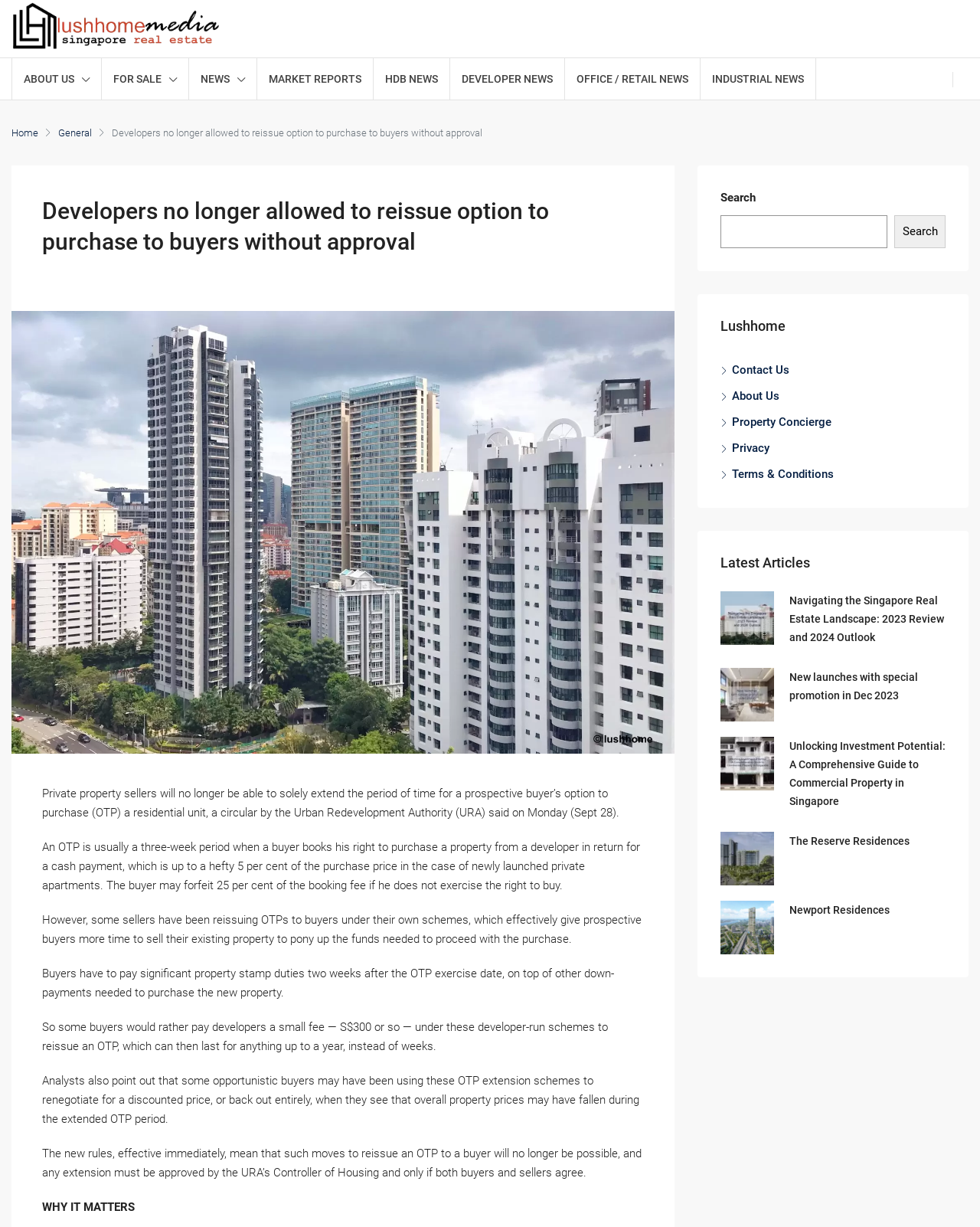Find the bounding box coordinates for the element described here: "OFFICE / RETAIL NEWS".

[0.577, 0.047, 0.714, 0.081]